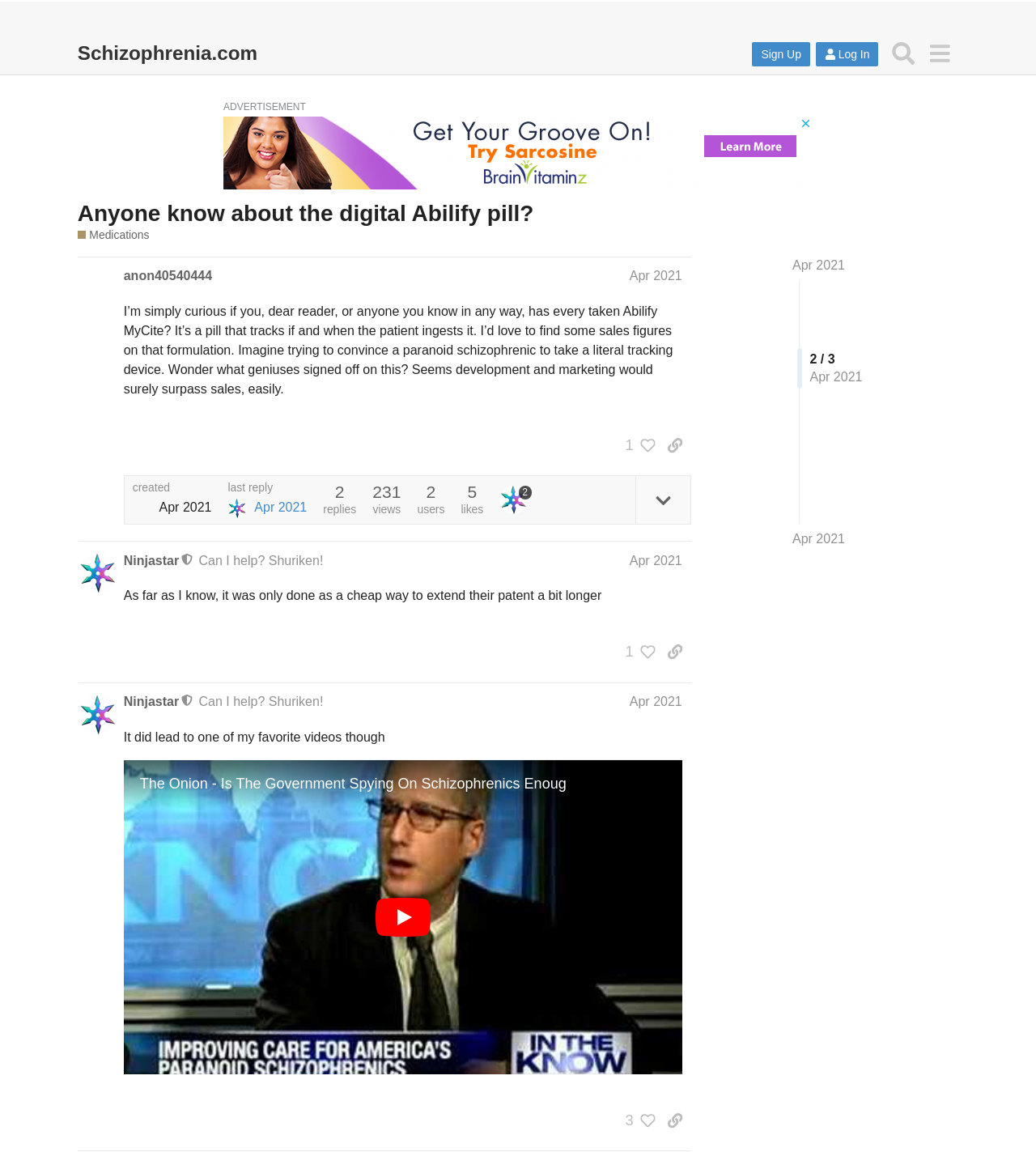Please identify the bounding box coordinates of the region to click in order to complete the given instruction: "Click the 'Sign Up' button". The coordinates should be four float numbers between 0 and 1, i.e., [left, top, right, bottom].

[0.726, 0.037, 0.782, 0.058]